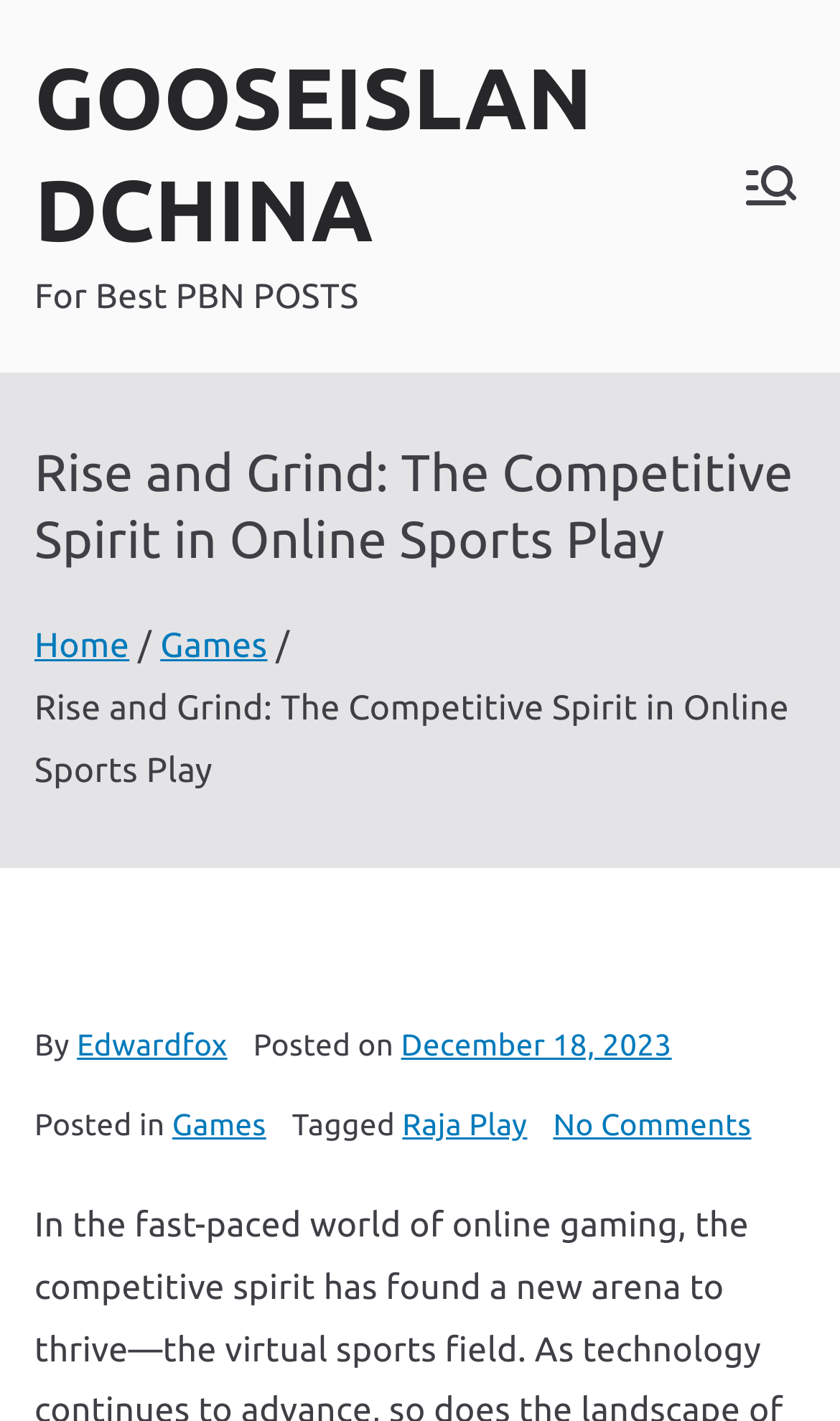Determine the bounding box coordinates of the region that needs to be clicked to achieve the task: "Click on the 'Home' link".

[0.041, 0.441, 0.154, 0.469]